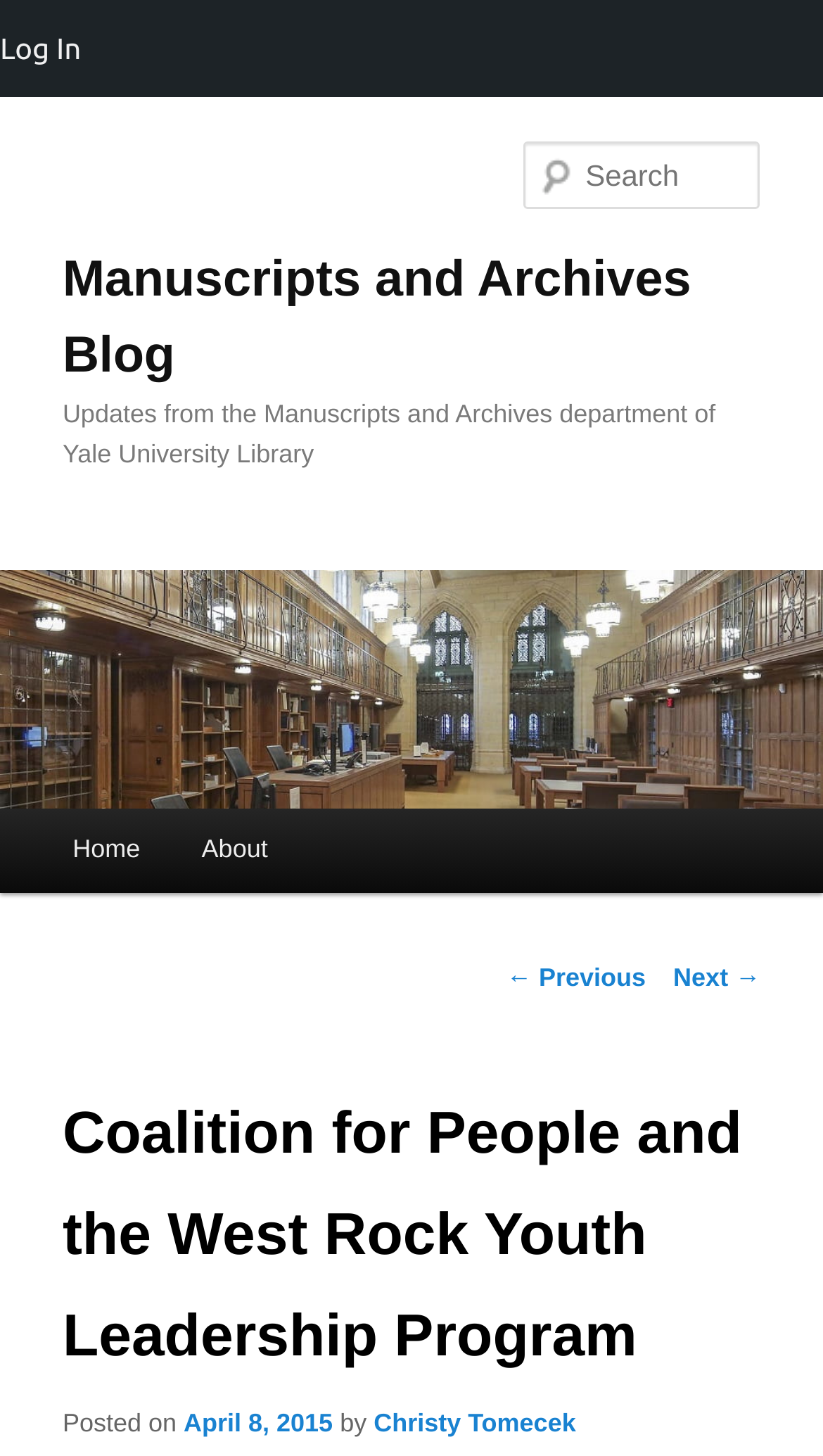What is the purpose of the 'Search' textbox?
Refer to the image and provide a concise answer in one word or phrase.

To search the blog